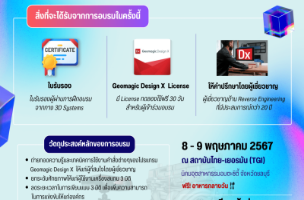Give a detailed explanation of what is happening in the image.

The image showcases a promotional banner for a training course titled "Geomagic Design X Training Course." It highlights key aspects of the program, including:

- A certificate of completion awarded to participants.
- Information about the Geomagic Design X software license, specifically mentioning its significance for users.
- An opportunity for attendees to gain insights into reverse engineering techniques.

The event details indicate that the training will take place on May 8-9, 2024, at the Thai-German Innovation and Technology Center (TGI). The composition uses vibrant colors and graphics, emphasizing the theme of technological advancement and education in 3D design and modeling. This informative layout targets professionals seeking to enhance their skills in CAD and industrial design applications.